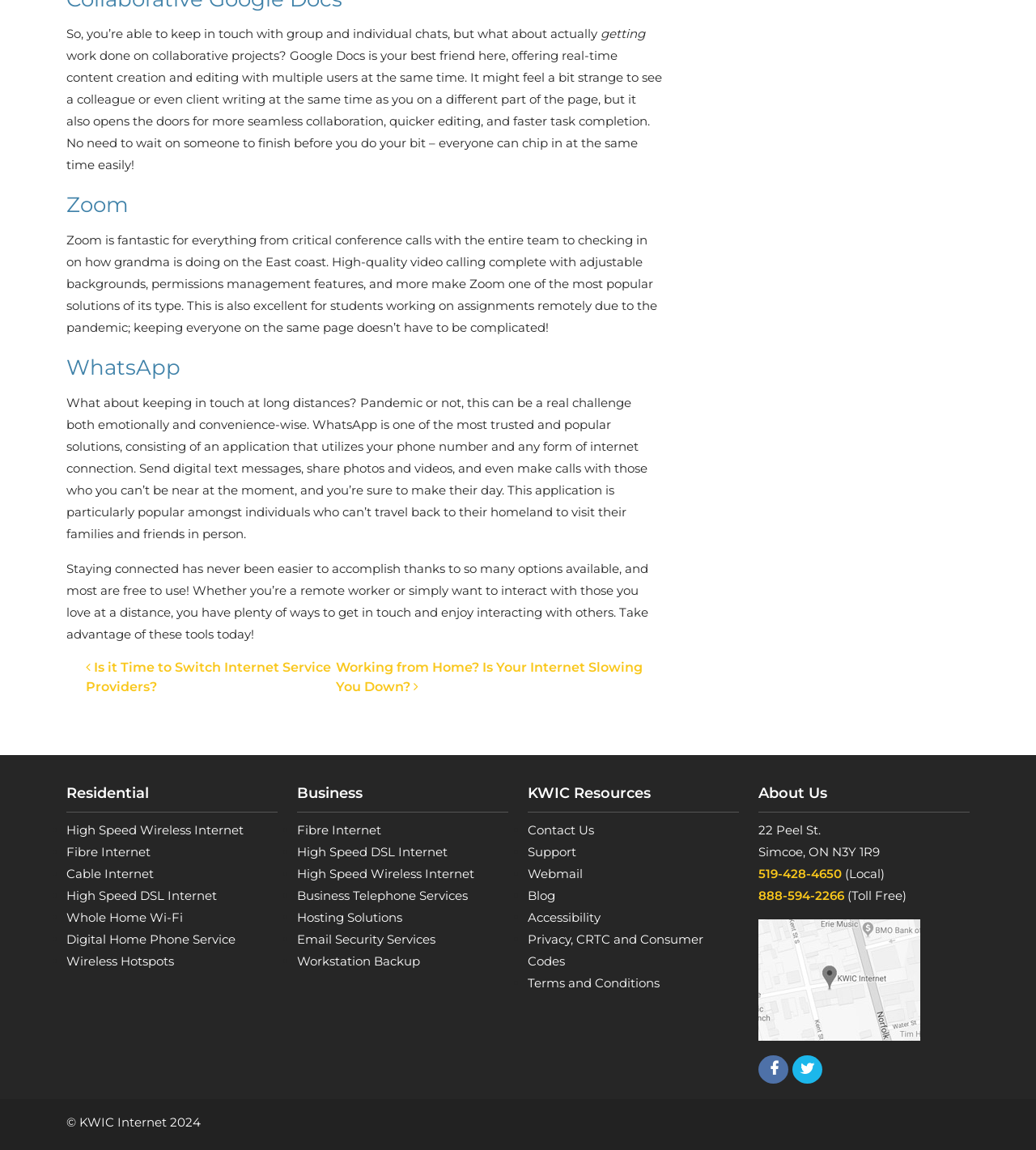What is Zoom used for?
Give a single word or phrase as your answer by examining the image.

Video calling